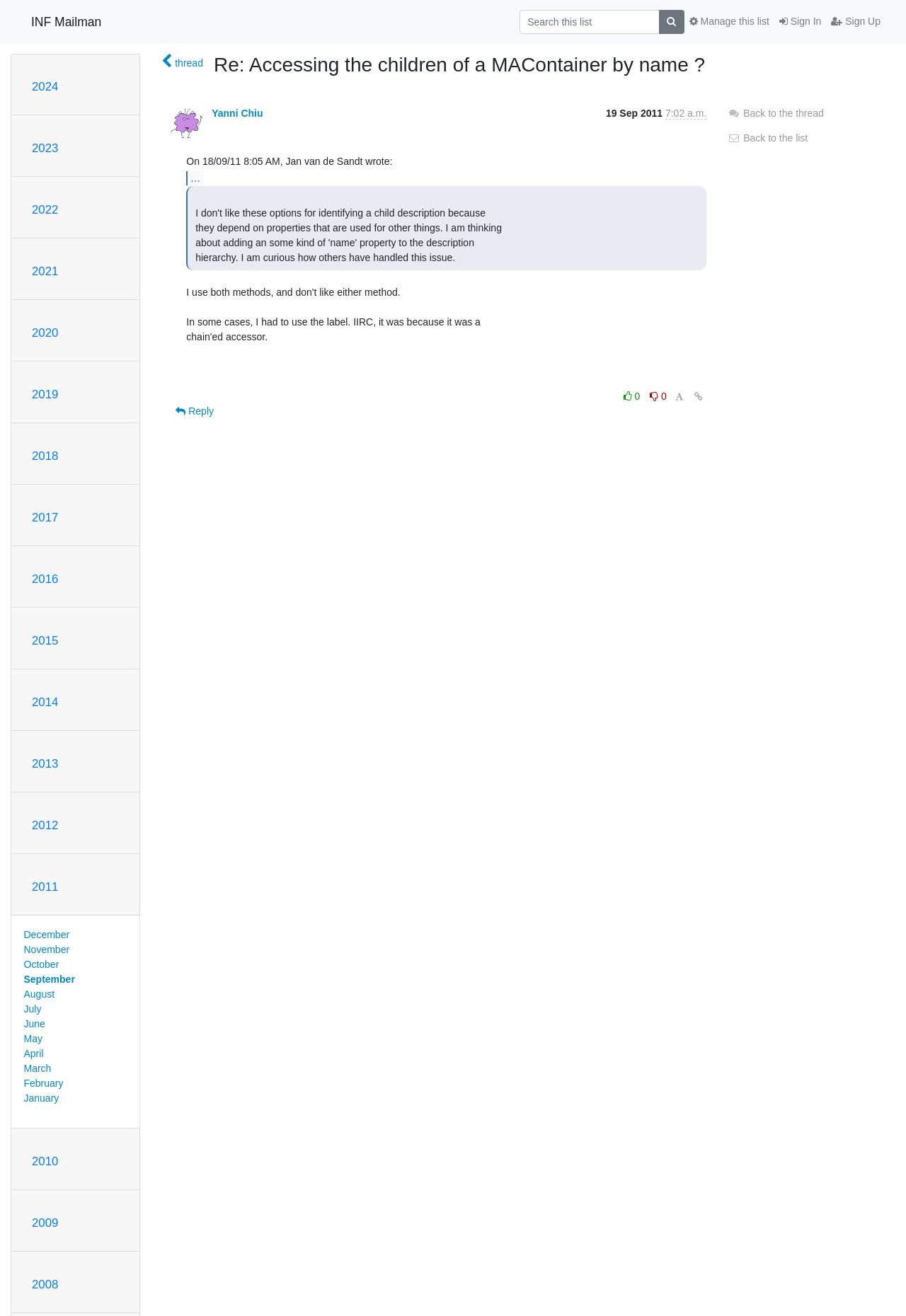Provide the bounding box coordinates for the area that should be clicked to complete the instruction: "View news articles".

None